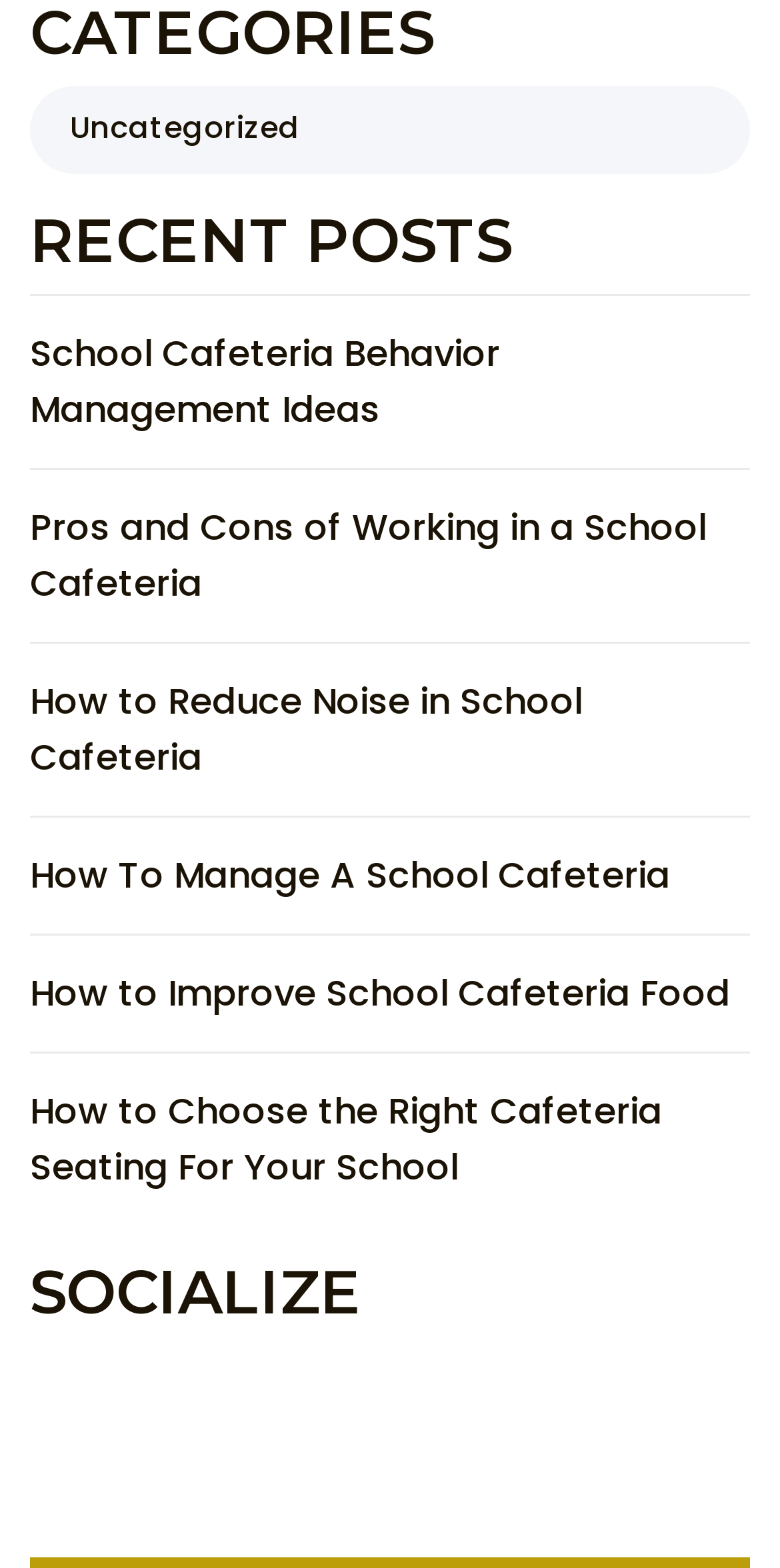Could you find the bounding box coordinates of the clickable area to complete this instruction: "socialize"?

[0.038, 0.802, 0.962, 0.848]